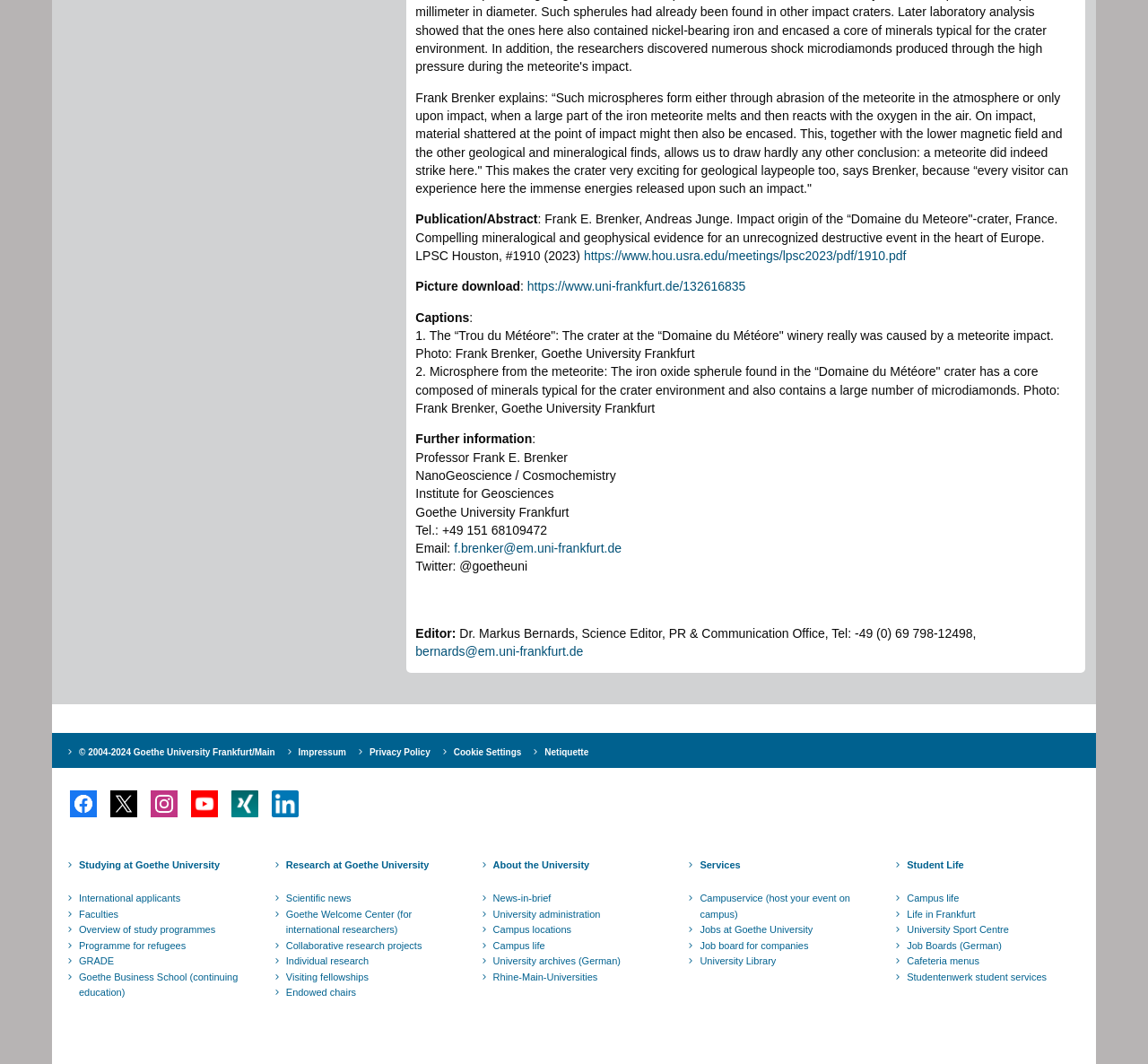Please determine the bounding box coordinates of the section I need to click to accomplish this instruction: "Follow Goethe University on Twitter".

[0.362, 0.526, 0.459, 0.539]